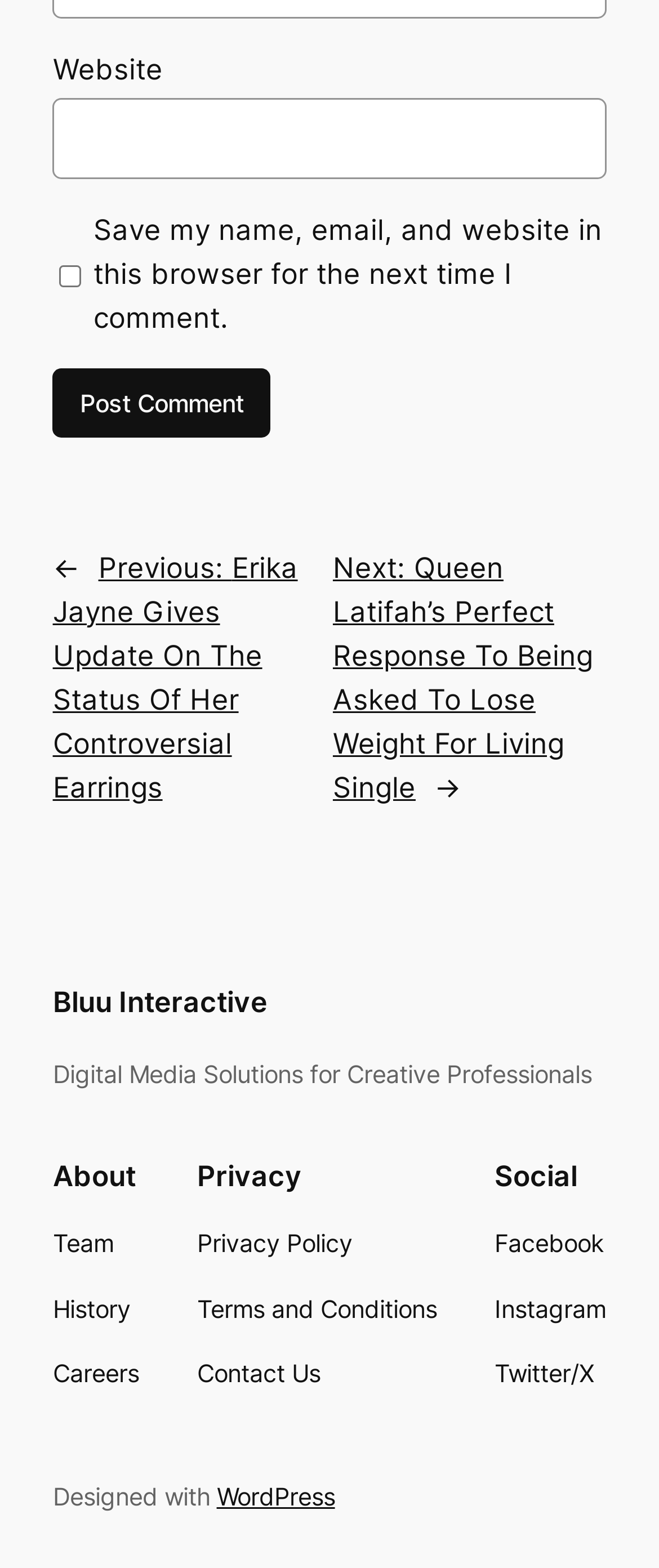Predict the bounding box coordinates for the UI element described as: "Twitter/X". The coordinates should be four float numbers between 0 and 1, presented as [left, top, right, bottom].

[0.751, 0.864, 0.902, 0.888]